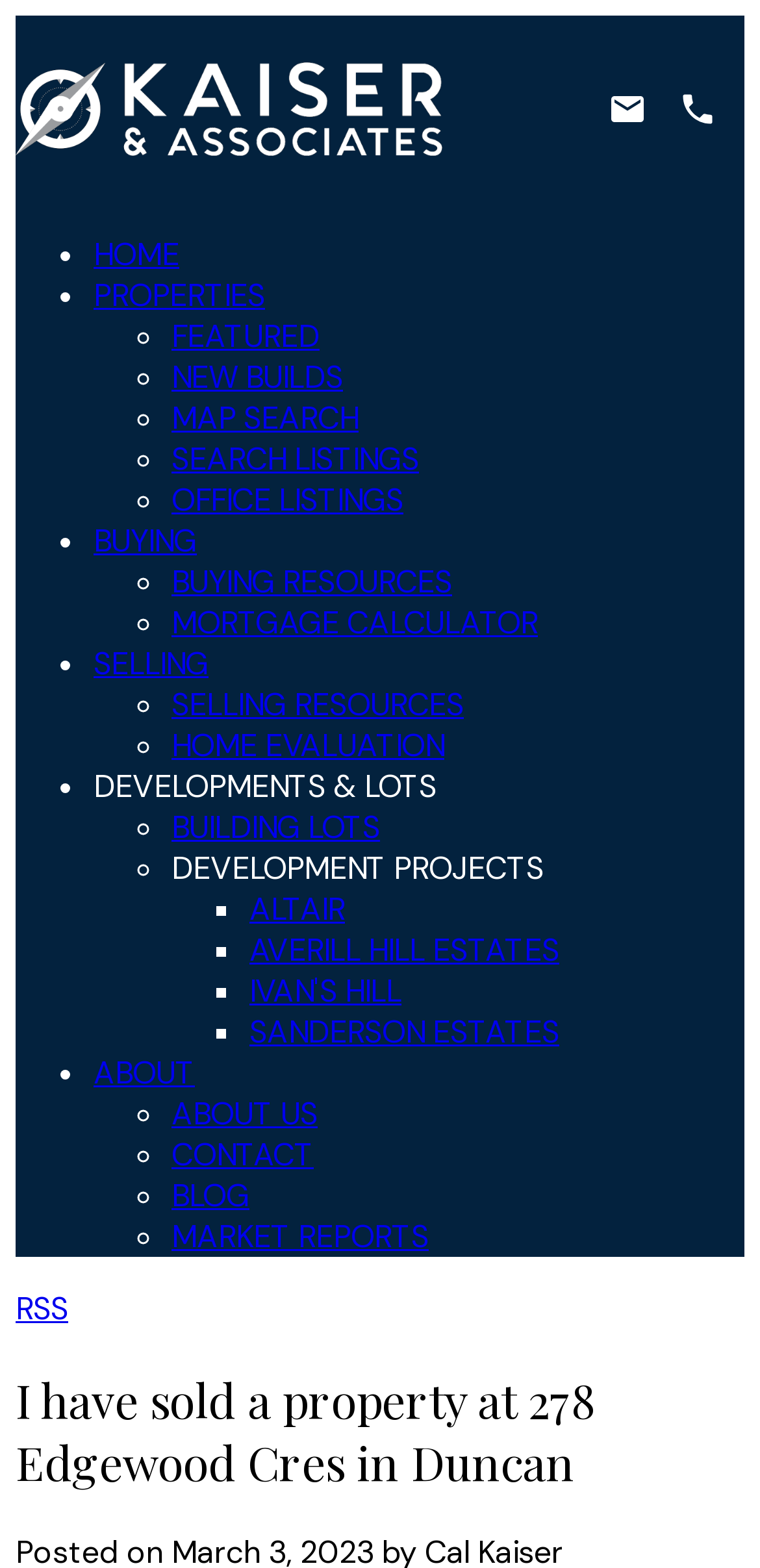What is the purpose of the 'MORTGAGE CALCULATOR' menu item?
Based on the image content, provide your answer in one word or a short phrase.

To calculate mortgage